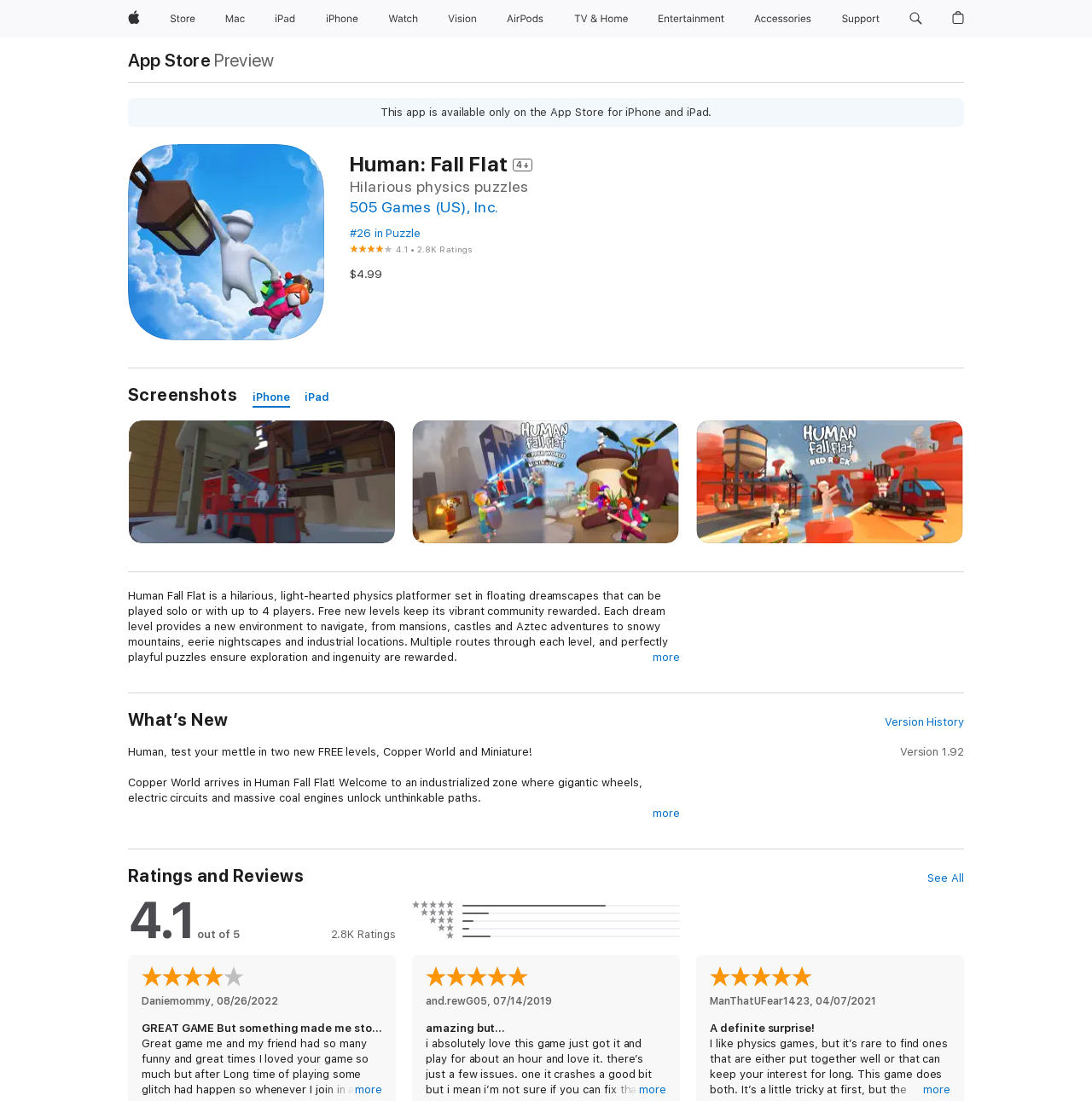Provide a brief response using a word or short phrase to this question:
What is the name of the app?

Human: Fall Flat